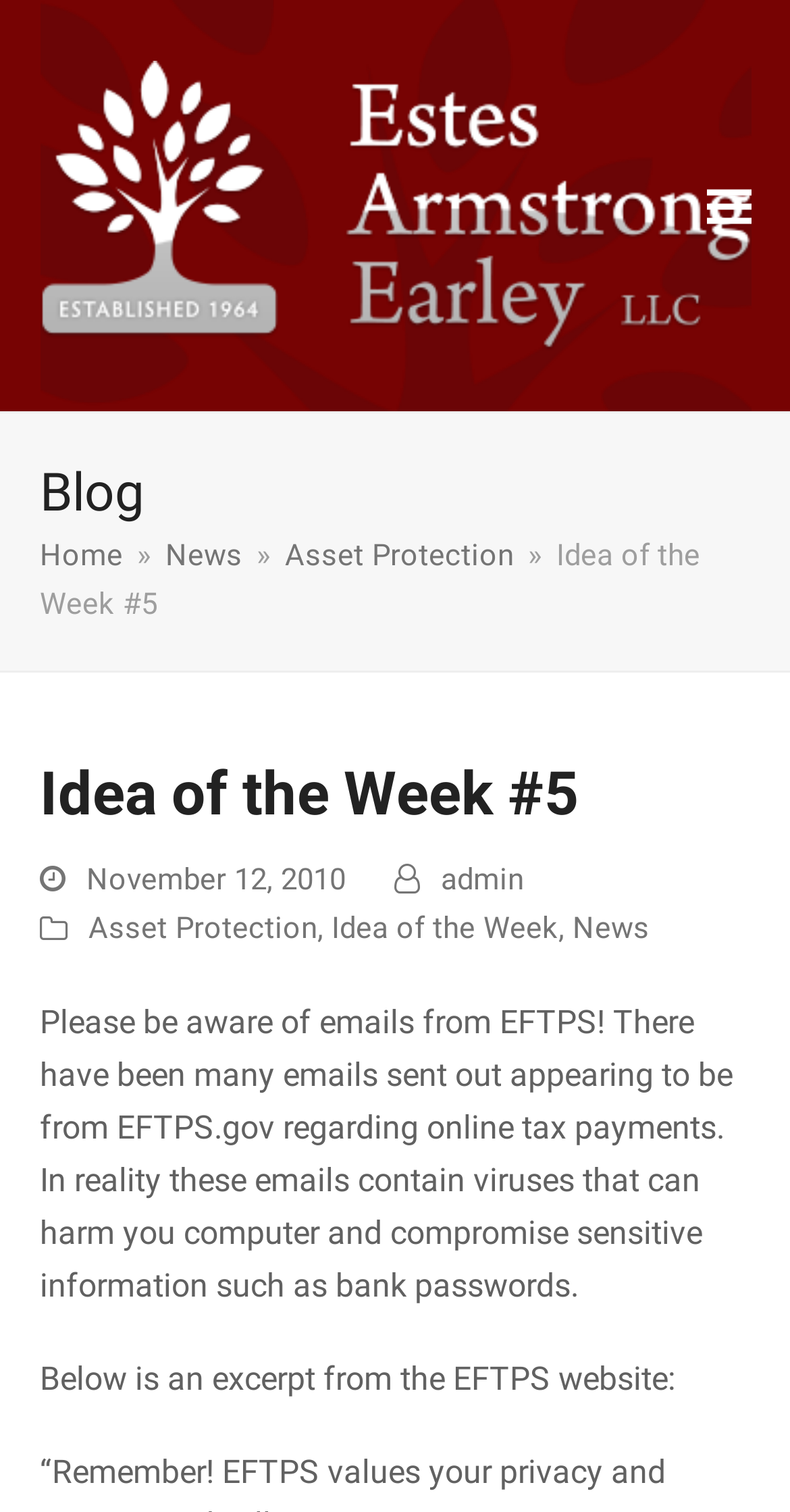Can you look at the image and give a comprehensive answer to the question:
What is the current blog post about?

The current blog post is about a scam involving emails that appear to be from EFTPS.gov, which contain viruses that can harm computers and compromise sensitive information. This can be inferred from the StaticText element that contains the warning message.